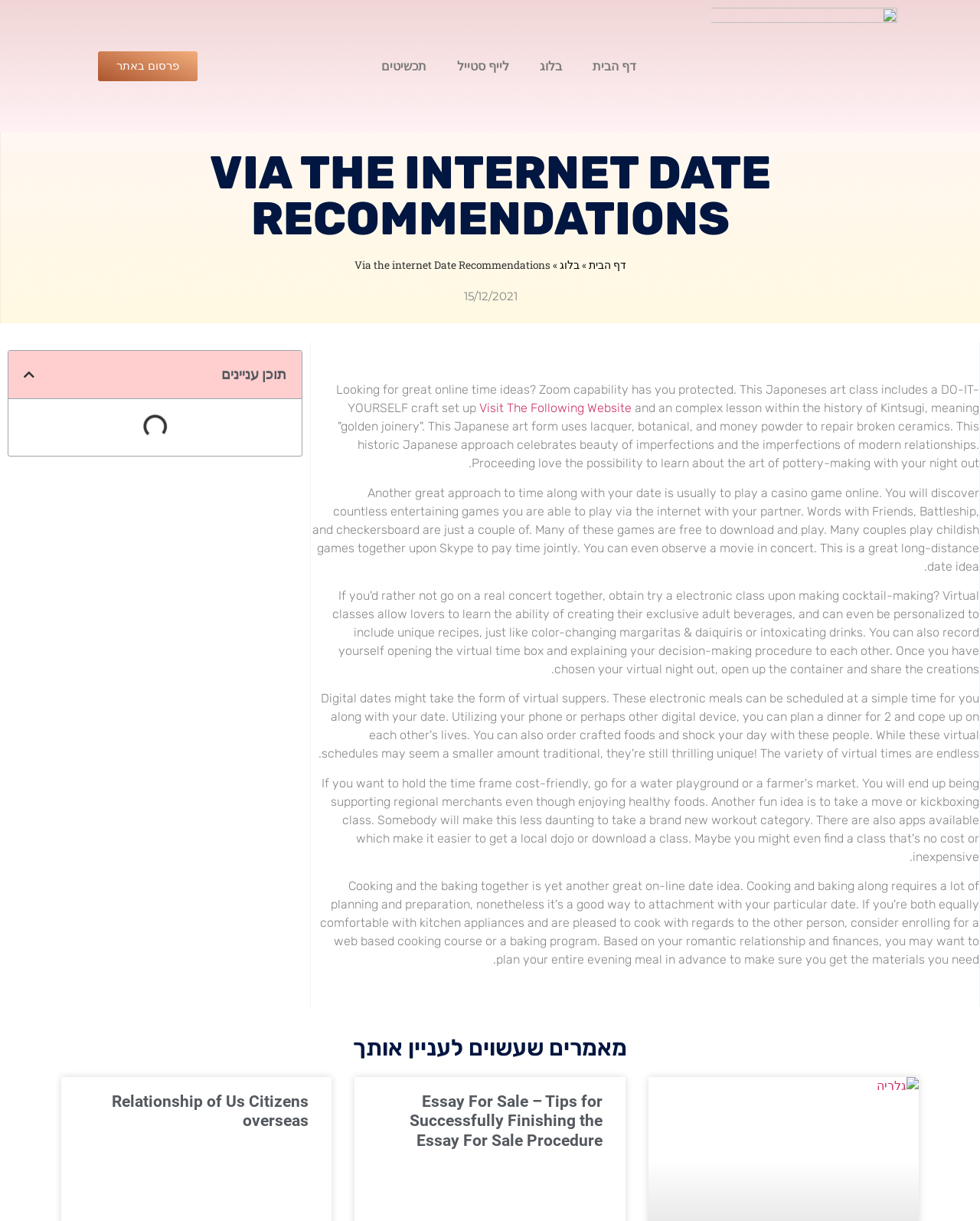Find the bounding box coordinates of the element you need to click on to perform this action: 'Learn about 'Relationship of Us Citizens overseas''. The coordinates should be represented by four float values between 0 and 1, in the format [left, top, right, bottom].

[0.114, 0.895, 0.315, 0.926]